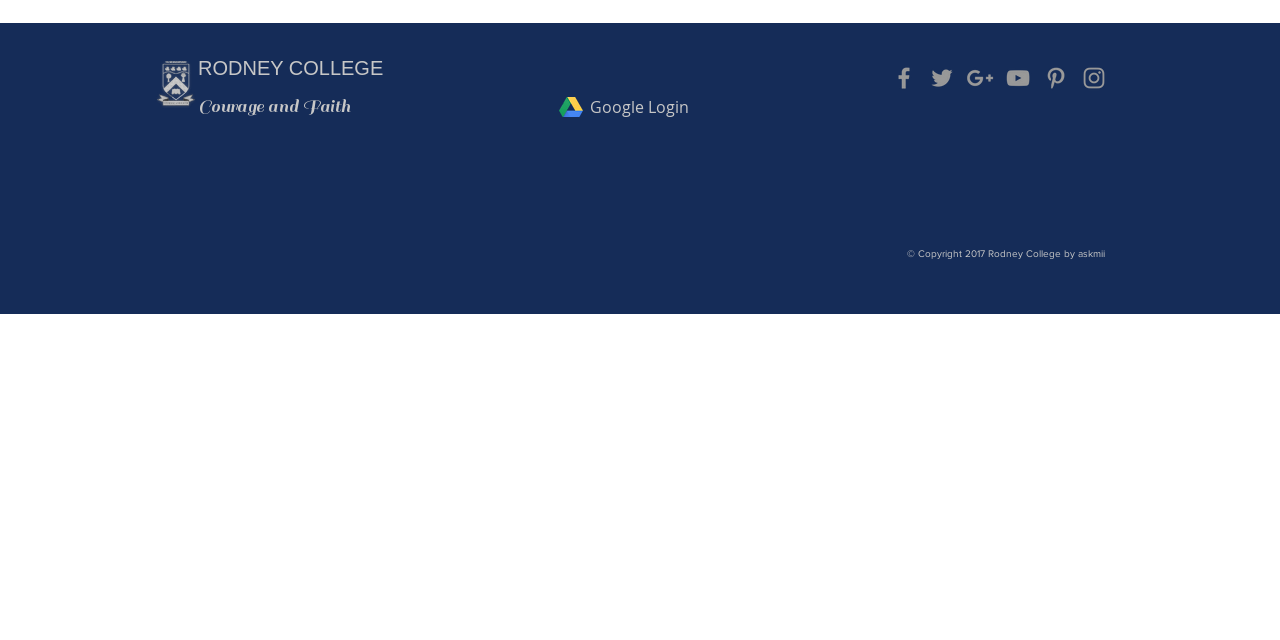Find the bounding box of the UI element described as follows: "Google Login".

[0.461, 0.155, 0.538, 0.181]